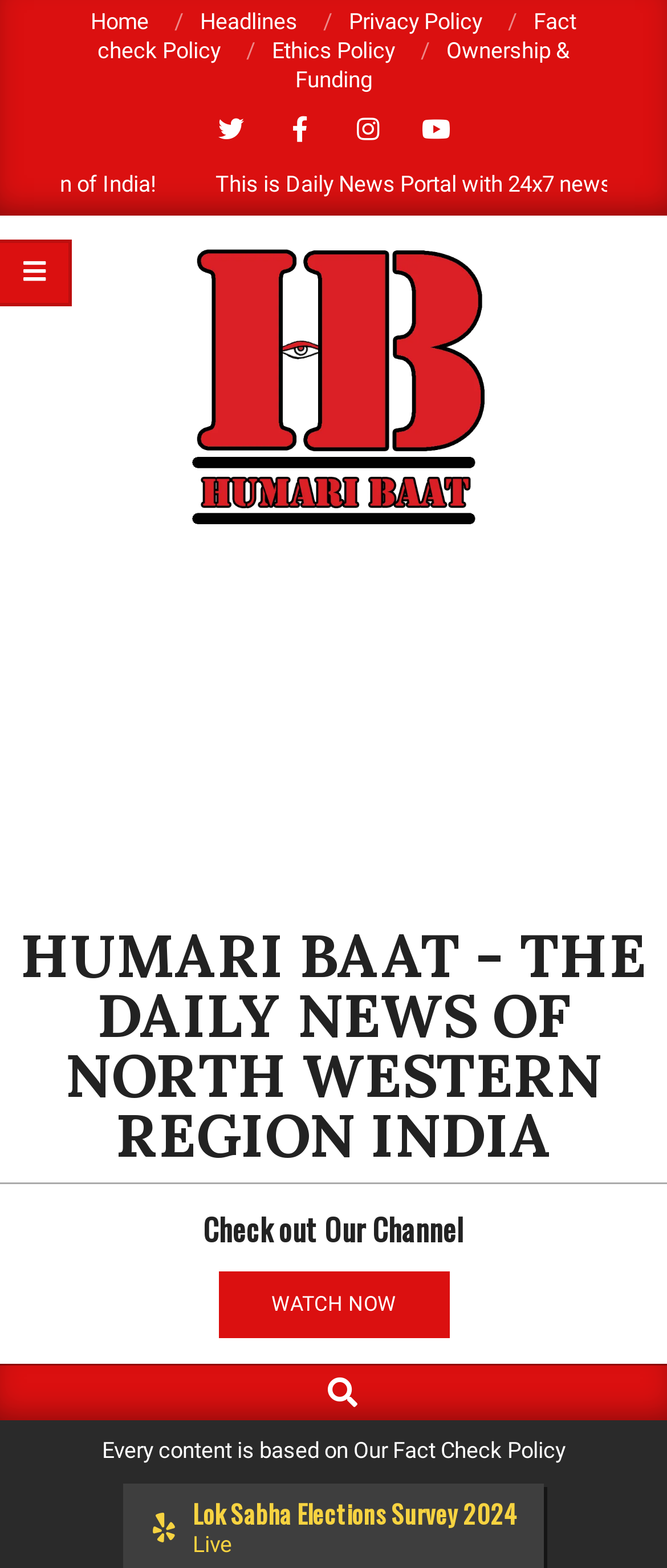Please identify the bounding box coordinates of the element on the webpage that should be clicked to follow this instruction: "go to home page". The bounding box coordinates should be given as four float numbers between 0 and 1, formatted as [left, top, right, bottom].

[0.136, 0.005, 0.223, 0.022]